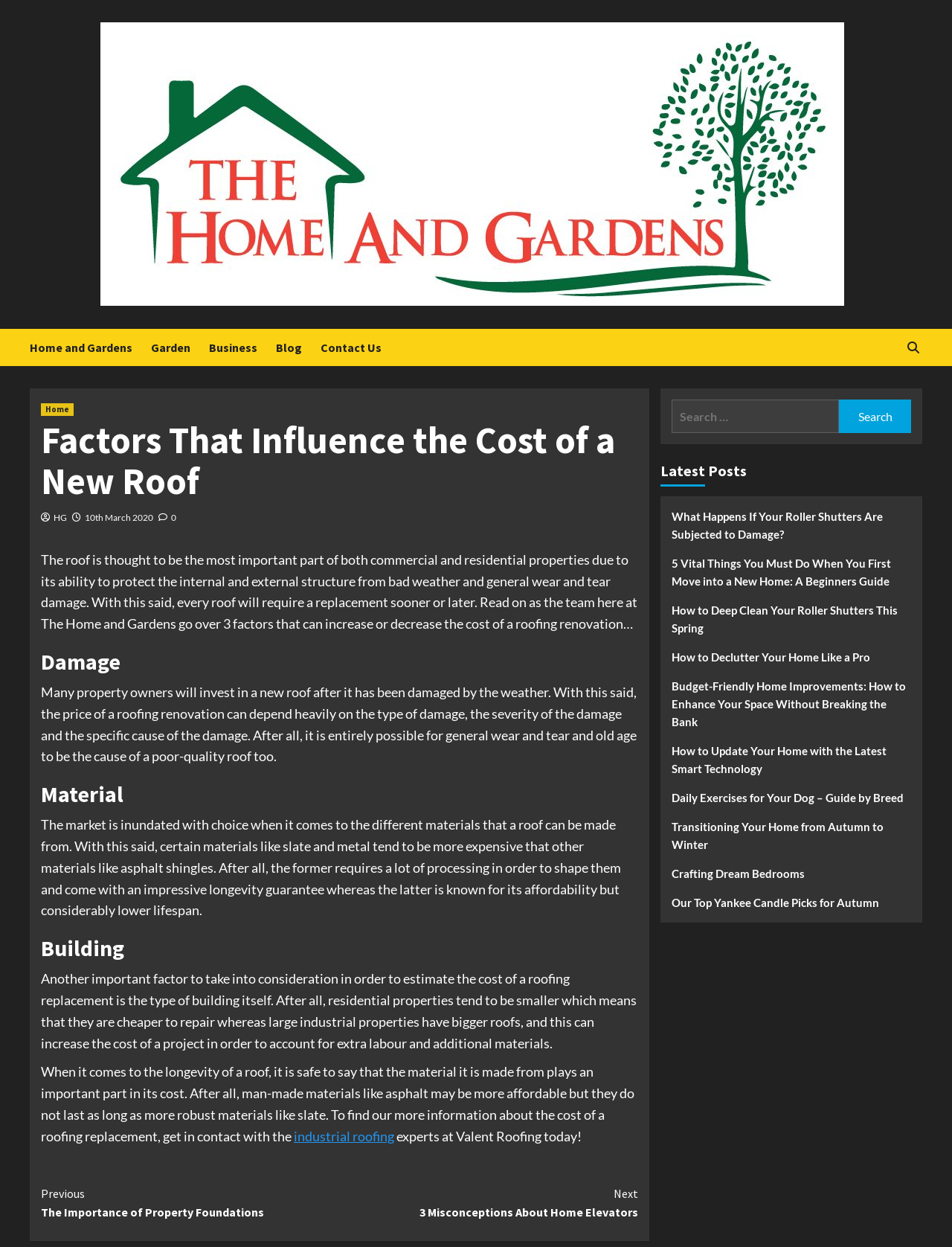Kindly determine the bounding box coordinates of the area that needs to be clicked to fulfill this instruction: "Contact the experts at Valent Roofing".

[0.309, 0.904, 0.414, 0.918]